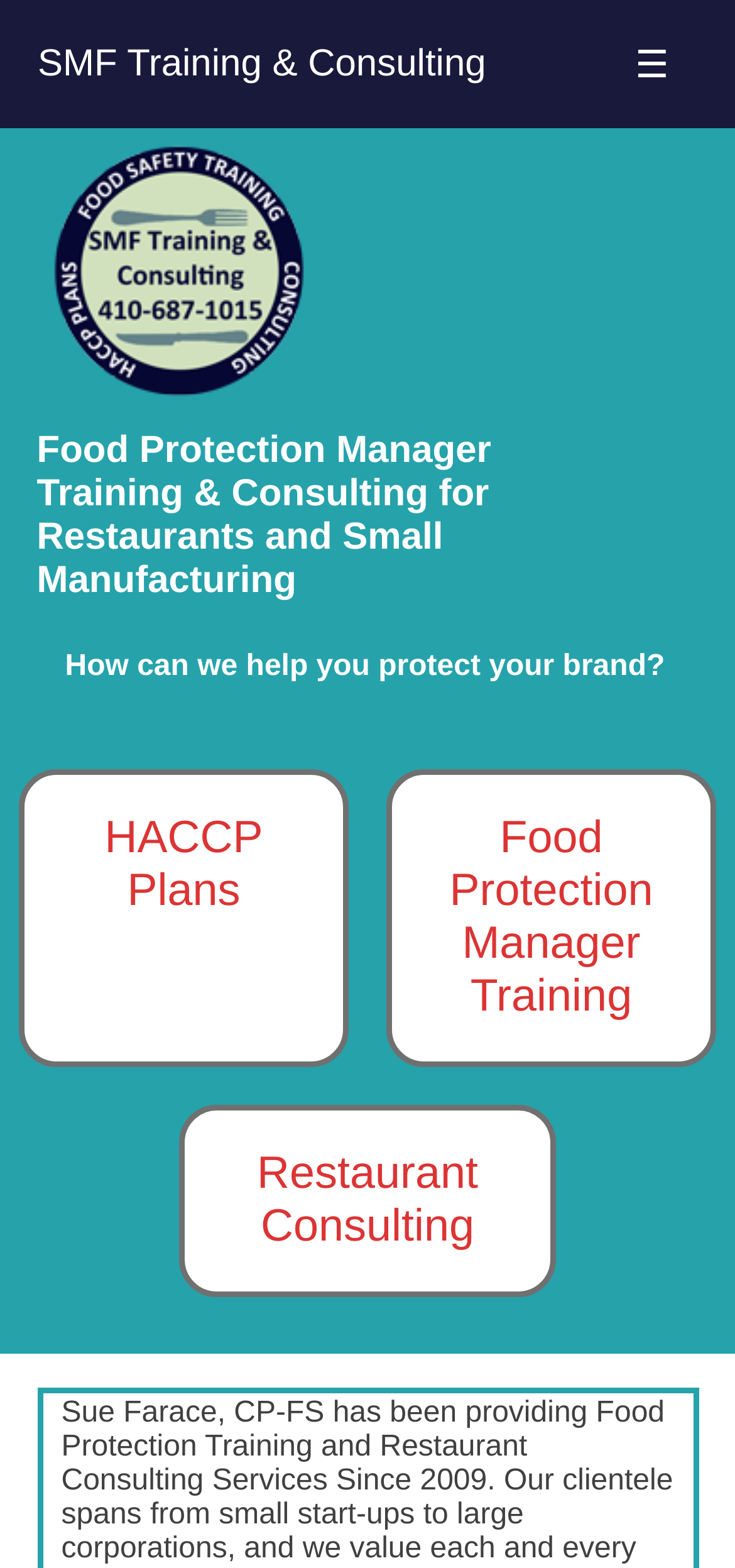What is the company name?
Please provide a single word or phrase as the answer based on the screenshot.

SMF Training & Consulting